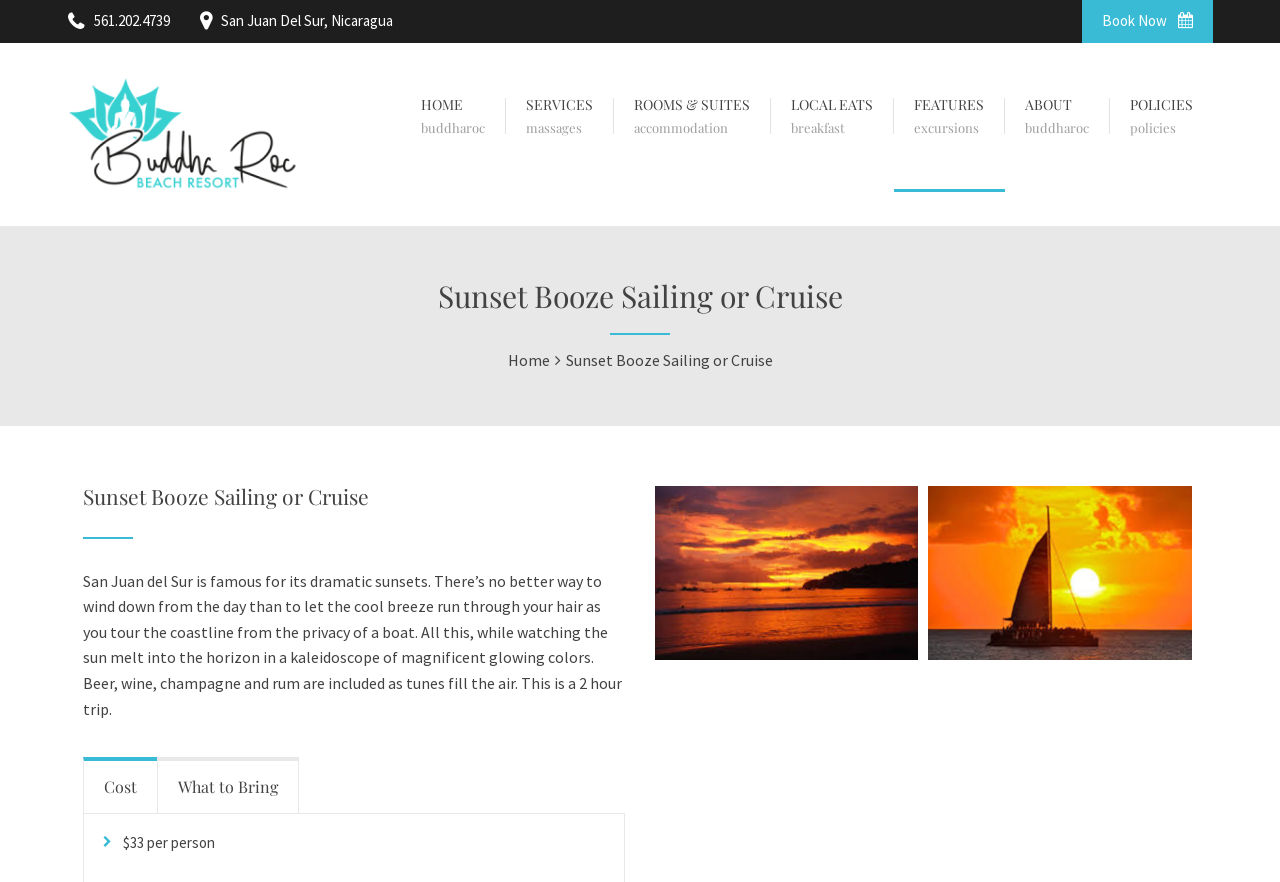Locate the bounding box coordinates of the area to click to fulfill this instruction: "View sunset1 image". The bounding box should be presented as four float numbers between 0 and 1, in the order [left, top, right, bottom].

[0.512, 0.73, 0.718, 0.752]